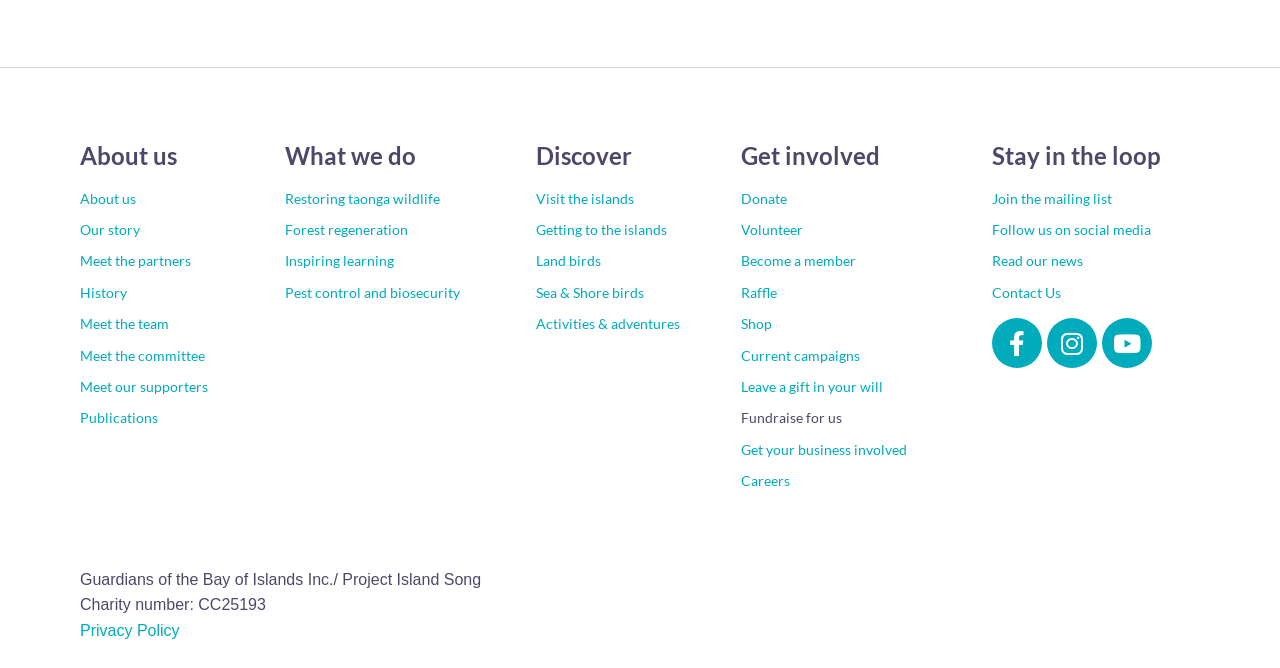Determine the bounding box for the UI element as described: "Get your business involved". The coordinates should be represented as four float numbers between 0 and 1, formatted as [left, top, right, bottom].

[0.579, 0.649, 0.759, 0.696]